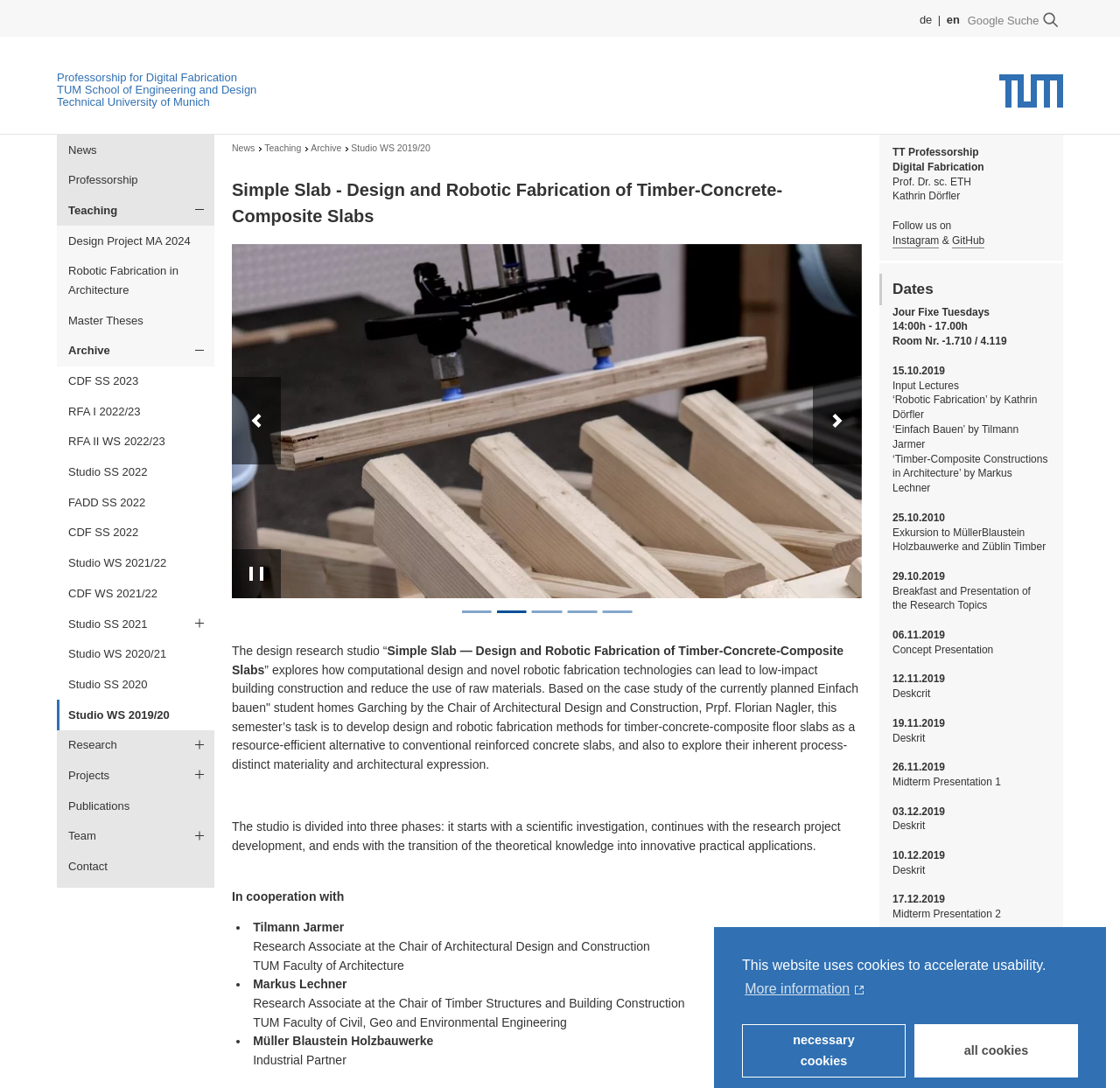Describe the webpage meticulously, covering all significant aspects.

This webpage is about the Studio WS 2019/20 - Professorship for Digital Fabrication at the Technical University of Munich. At the top right corner, there is a search button and a Google search icon. Below them, there are language options, including German and English. 

On the top left, there is a link to the Technical University of Munich, accompanied by its logo. Below it, there are several links to different sections of the webpage, including Professorship for Digital Fabrication, TUM School of Engineering and Design, Technical University of Munich, News, Professorship, Teaching, and more.

To the right of these links, there is a navigation section with breadcrumbs, showing the current location within the webpage. Below it, there is a heading that reads "Simple Slab - Design and Robotic Fabrication of Timber-Concrete-Composite Slabs". 

Underneath the heading, there is a figure, likely an image, and a carousel with navigation buttons to pause, go to the previous slide, or go to the next slide. To the right of the carousel, there is a vertical menu with options to select different slides.

The main content of the webpage is a description of the design research studio "Simple Slab", which explores the use of computational design and robotic fabrication technologies to reduce the environmental impact of building construction. The studio is divided into three phases: scientific investigation, research project development, and practical applications.

The webpage also mentions the cooperation with several partners, including Tilmann Jarmer, Markus Lechner, and Müller Blaustein Holzbauwerke. At the bottom right corner, there is a section with information about the Professorship for Digital Fabrication, including the professor's name, Kathrin Dörfler, and a link to follow her on Instagram.